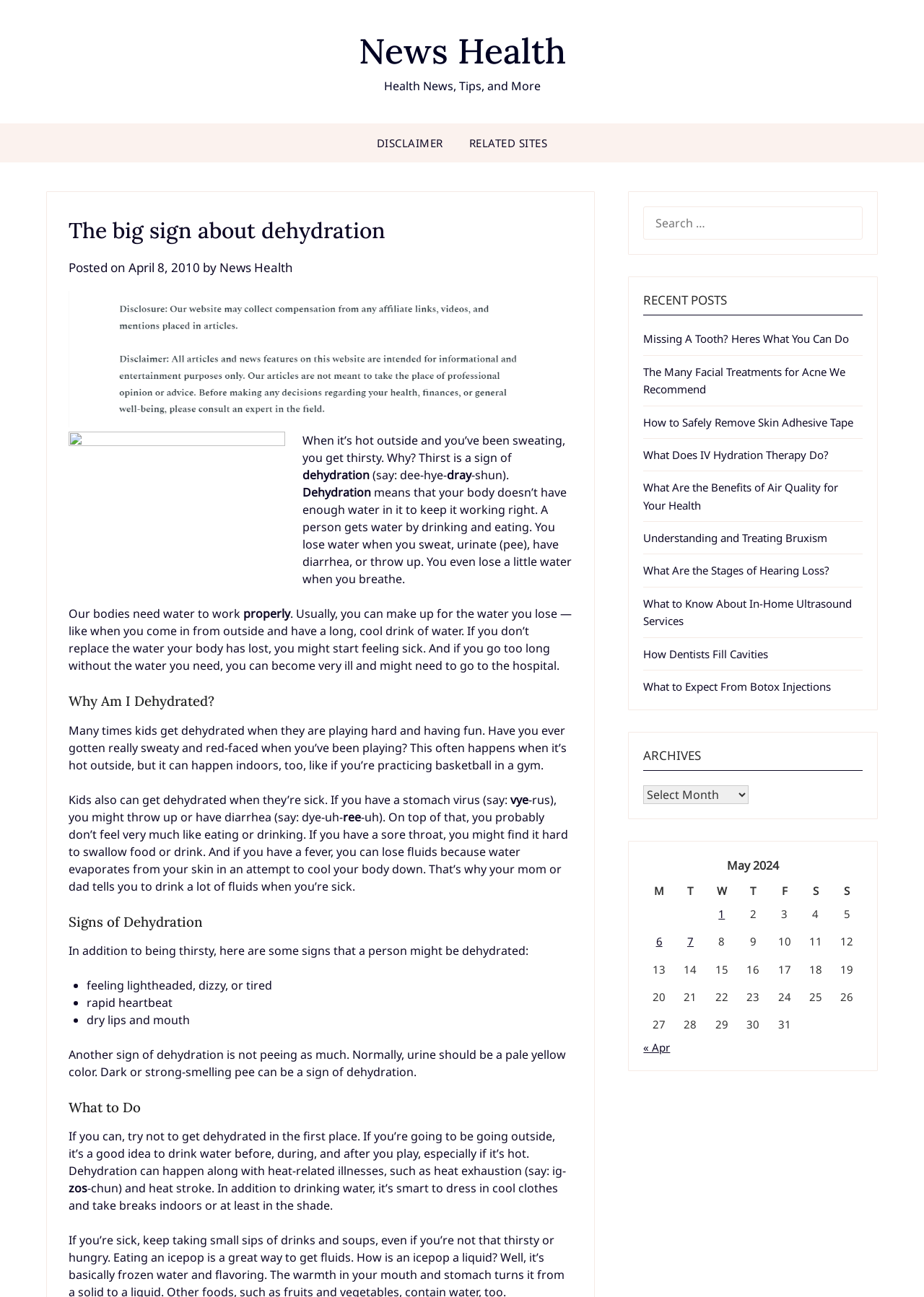Please locate the bounding box coordinates of the element that should be clicked to complete the given instruction: "Read the Monday Motivation blog post".

None